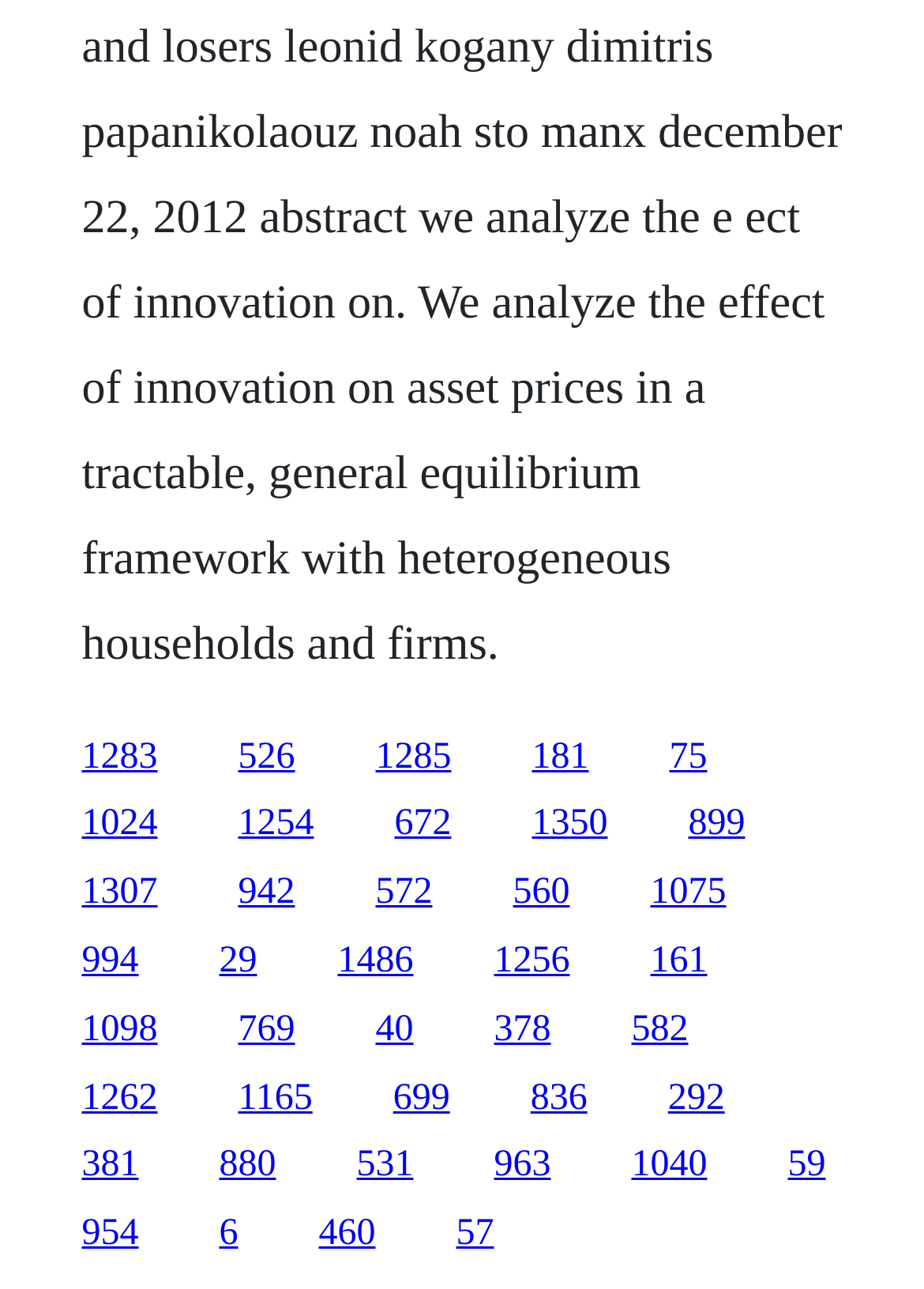What is the horizontal position of the link '181' relative to the link '75'?
Using the information from the image, provide a comprehensive answer to the question.

By comparing the x1 and x2 coordinates of the link '181' ([0.576, 0.571, 0.637, 0.602]) and the link '75' ([0.724, 0.571, 0.765, 0.602]), I determined that the link '181' is to the left of the link '75'.